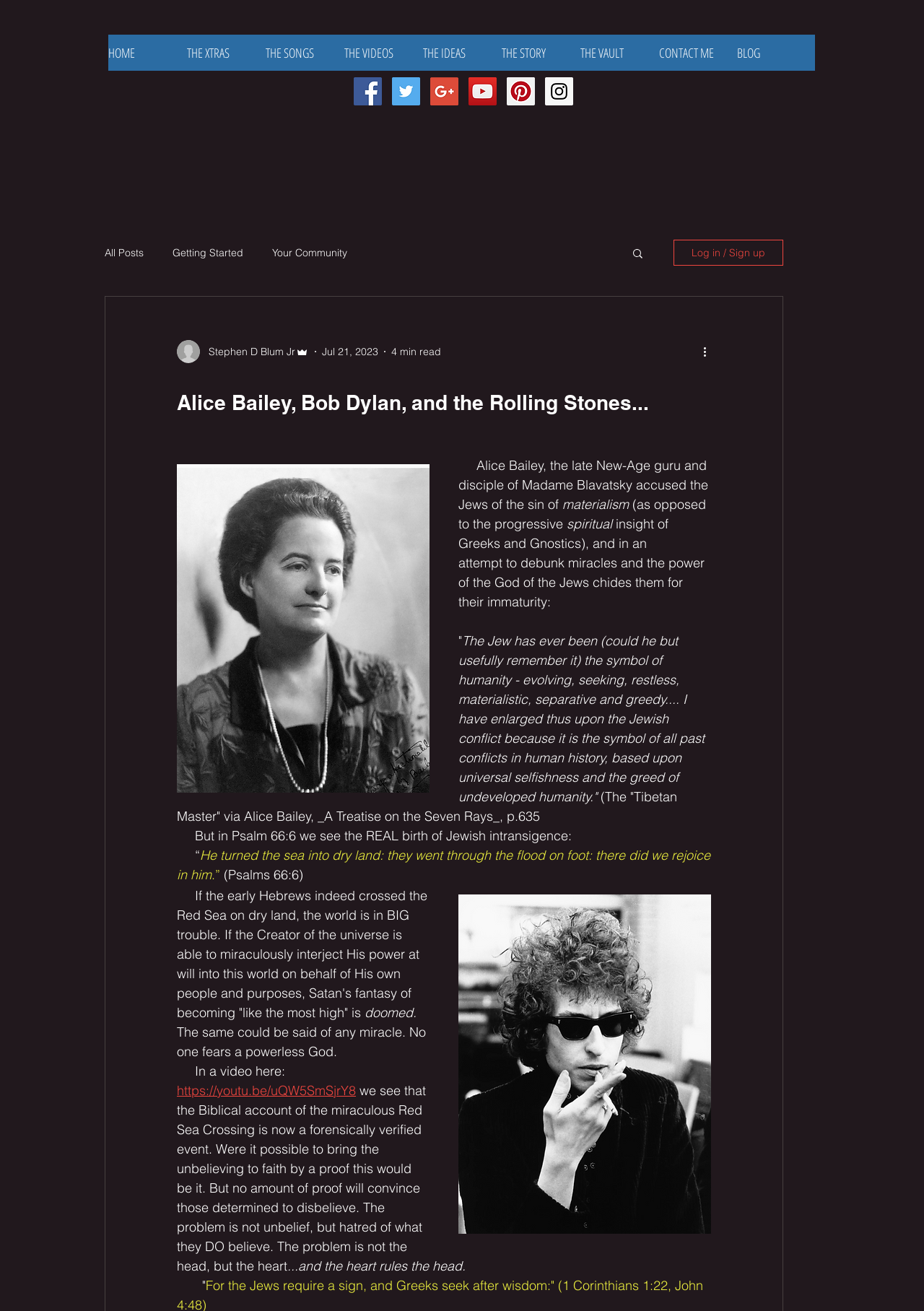Pinpoint the bounding box coordinates of the clickable element needed to complete the instruction: "Click on the HOME link". The coordinates should be provided as four float numbers between 0 and 1: [left, top, right, bottom].

[0.117, 0.026, 0.202, 0.054]